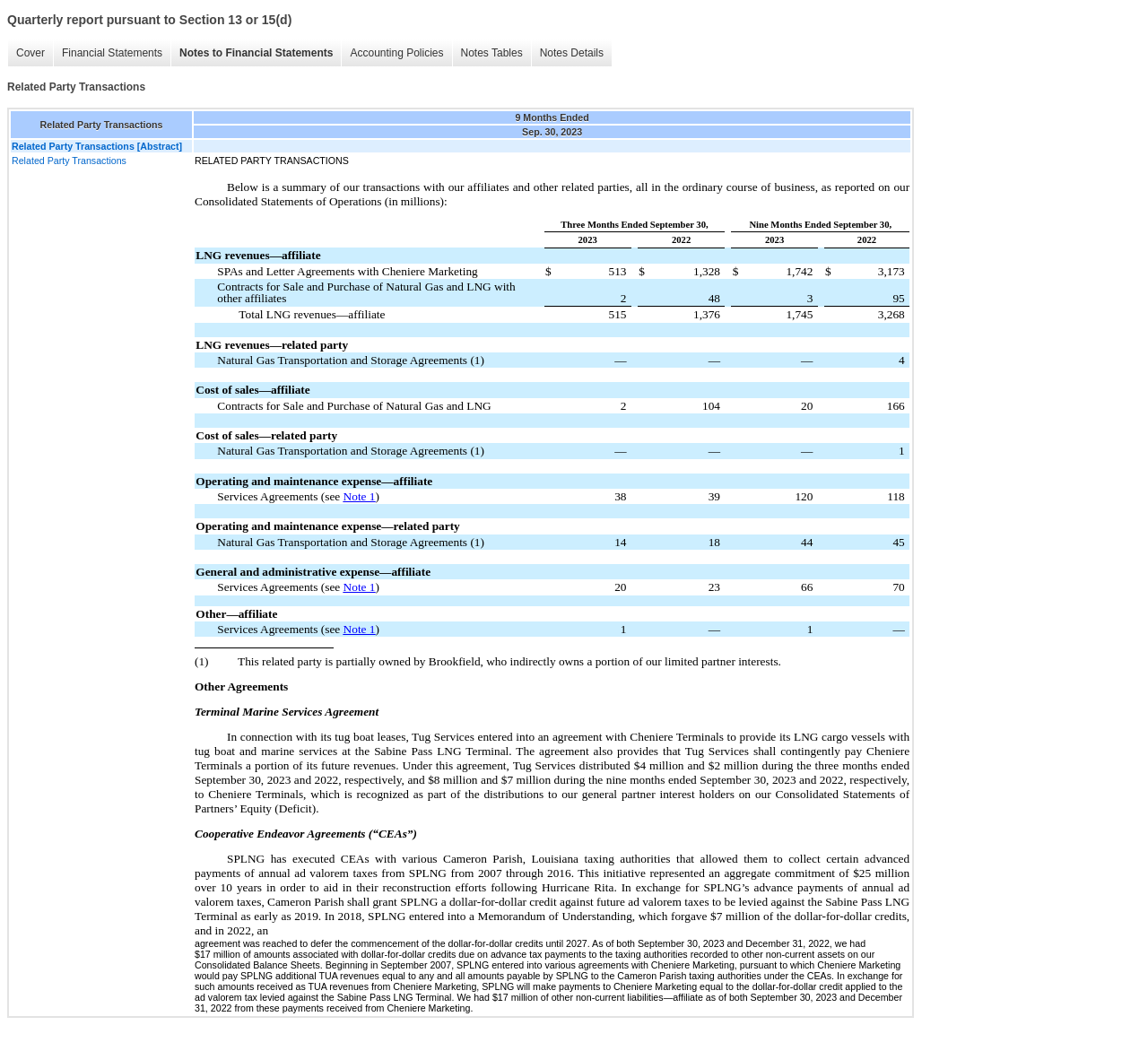Please find and report the bounding box coordinates of the element to click in order to perform the following action: "Read 'Related Party Transactions'". The coordinates should be expressed as four float numbers between 0 and 1, in the format [left, top, right, bottom].

[0.006, 0.076, 0.796, 0.088]